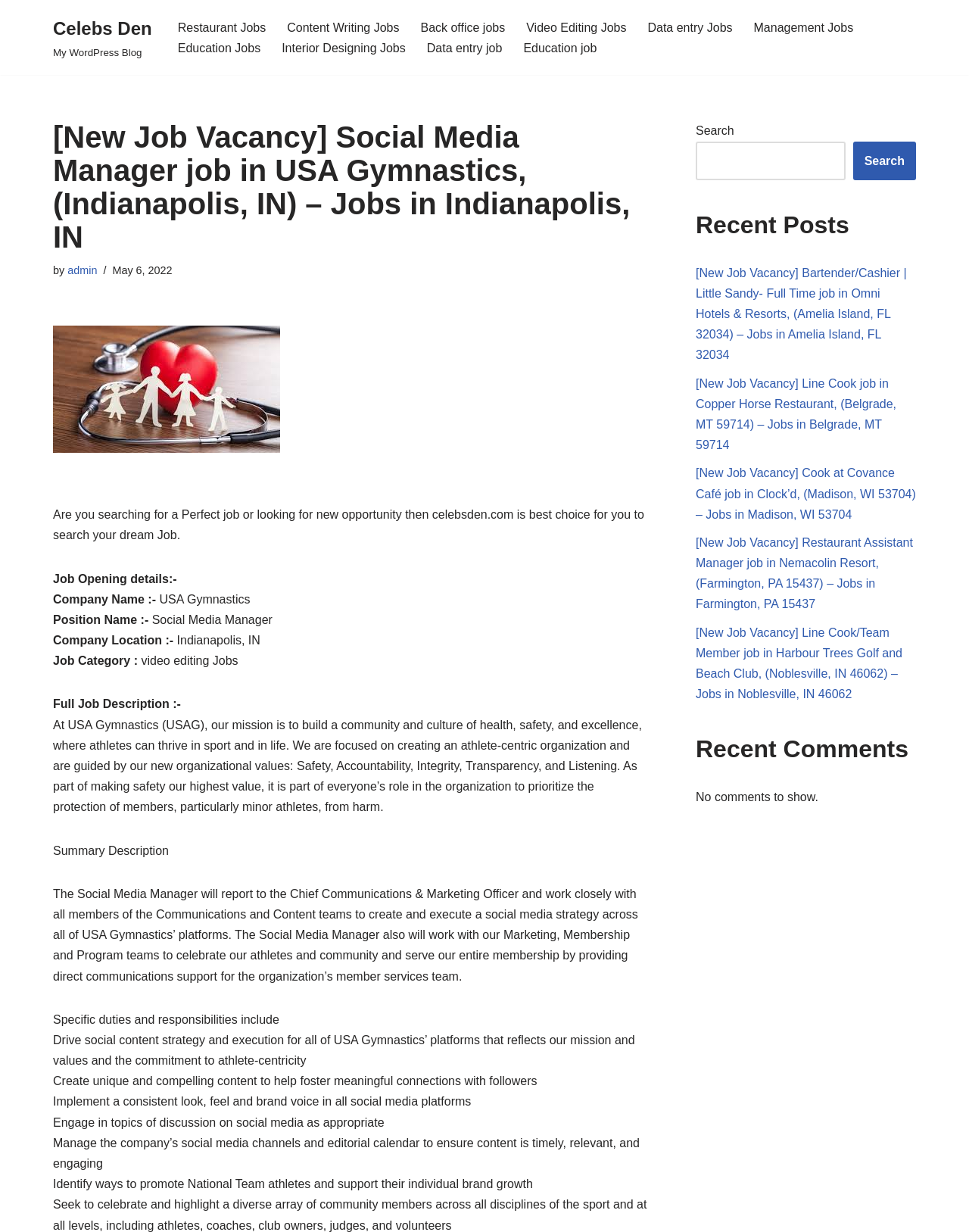Determine the bounding box coordinates of the clickable region to execute the instruction: "Explore Data entry Jobs". The coordinates should be four float numbers between 0 and 1, denoted as [left, top, right, bottom].

[0.668, 0.014, 0.756, 0.031]